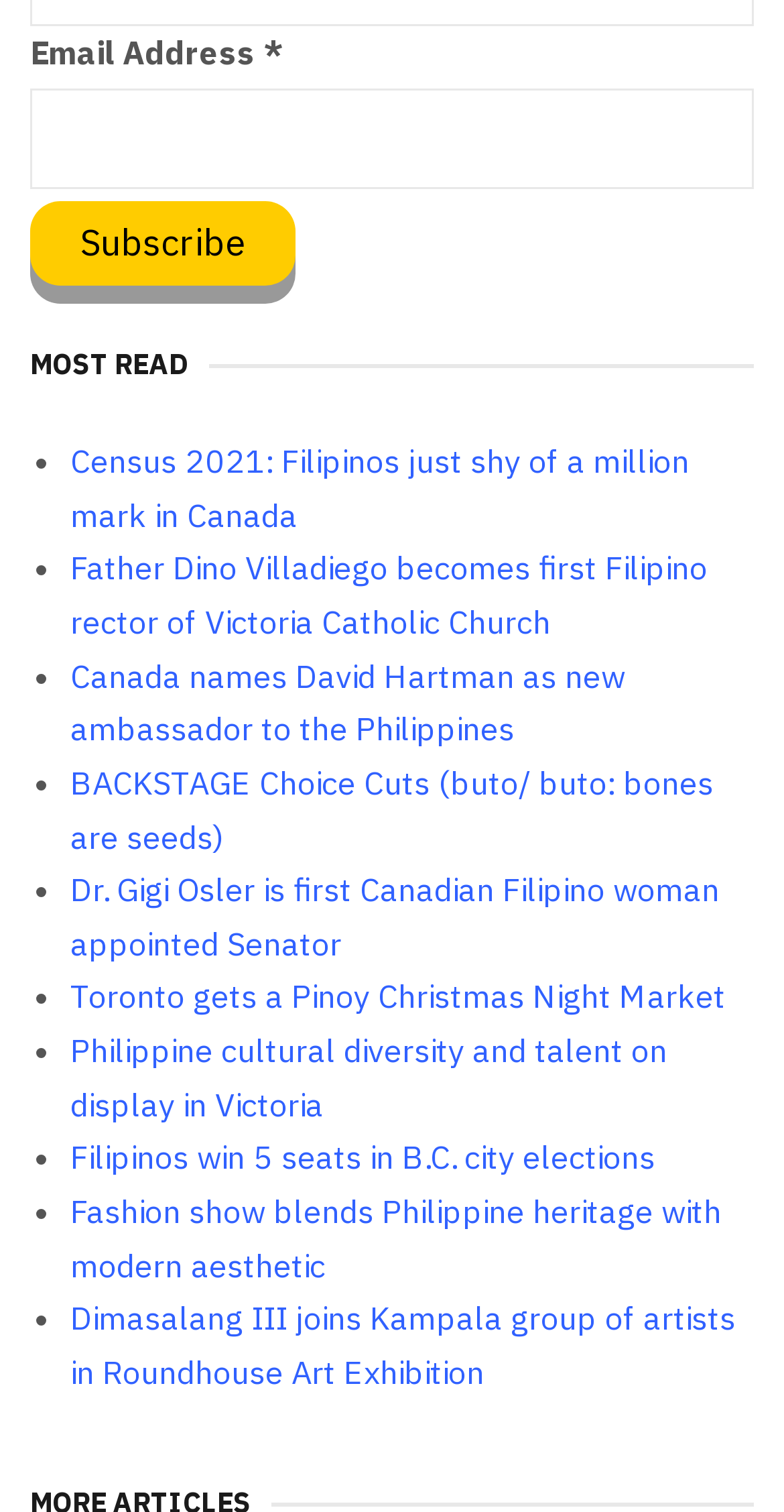Please identify the bounding box coordinates for the region that you need to click to follow this instruction: "Submit a comment".

None